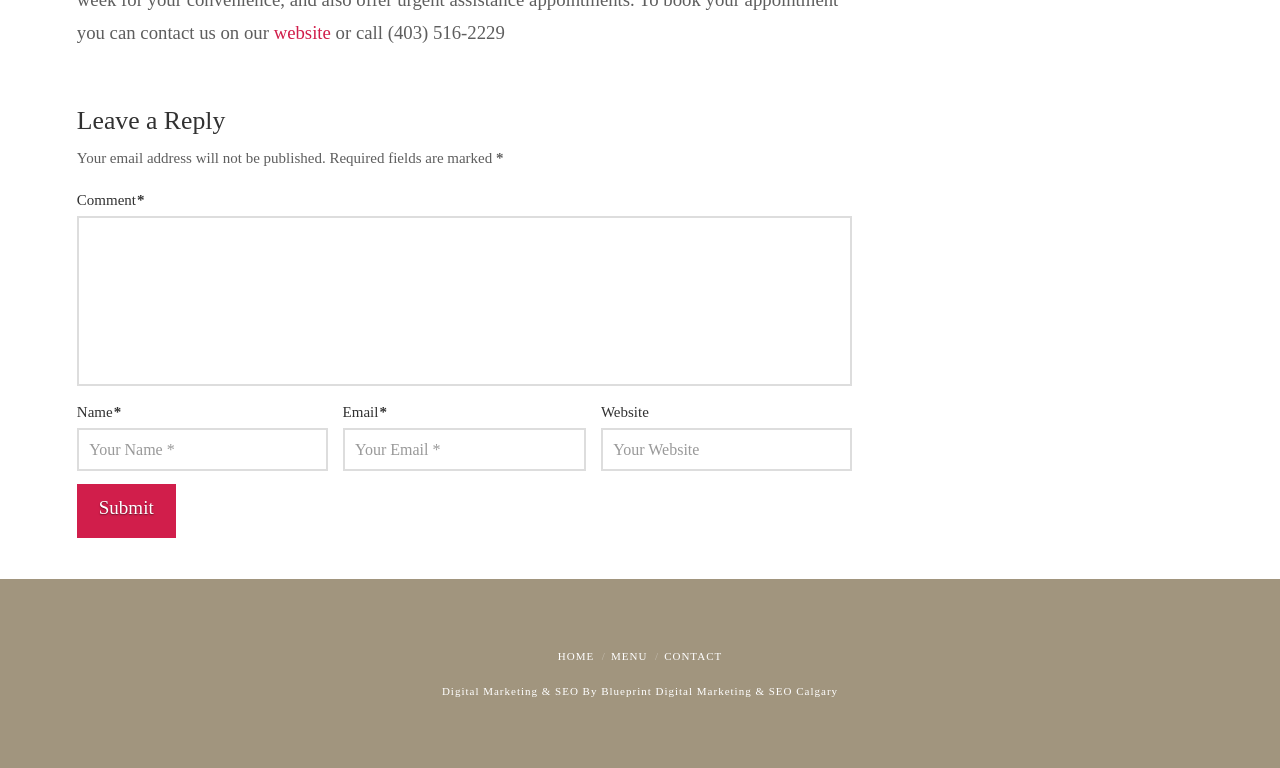Identify the bounding box coordinates of the element to click to follow this instruction: 'Click on the 'Privacy Policy' link'. Ensure the coordinates are four float values between 0 and 1, provided as [left, top, right, bottom].

None